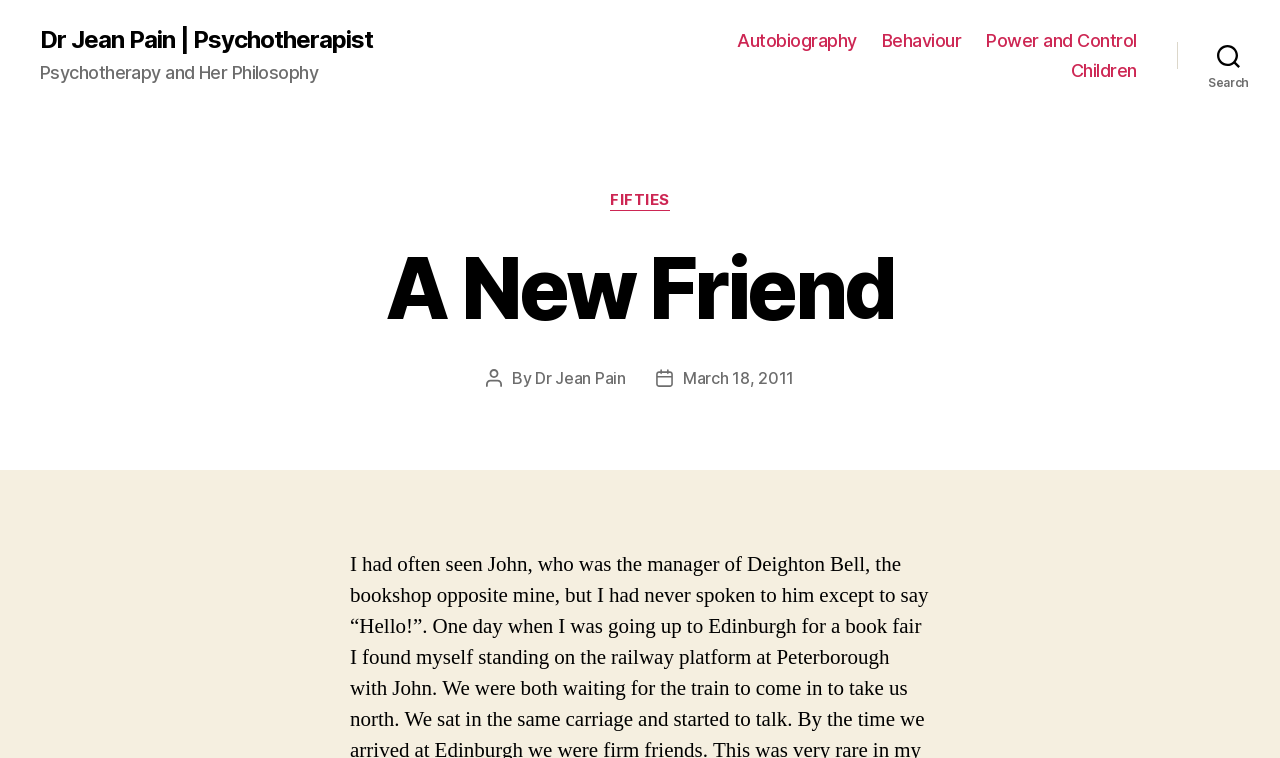Determine the bounding box for the UI element that matches this description: "Dr Jean Pain | Psychotherapist".

[0.031, 0.037, 0.291, 0.069]